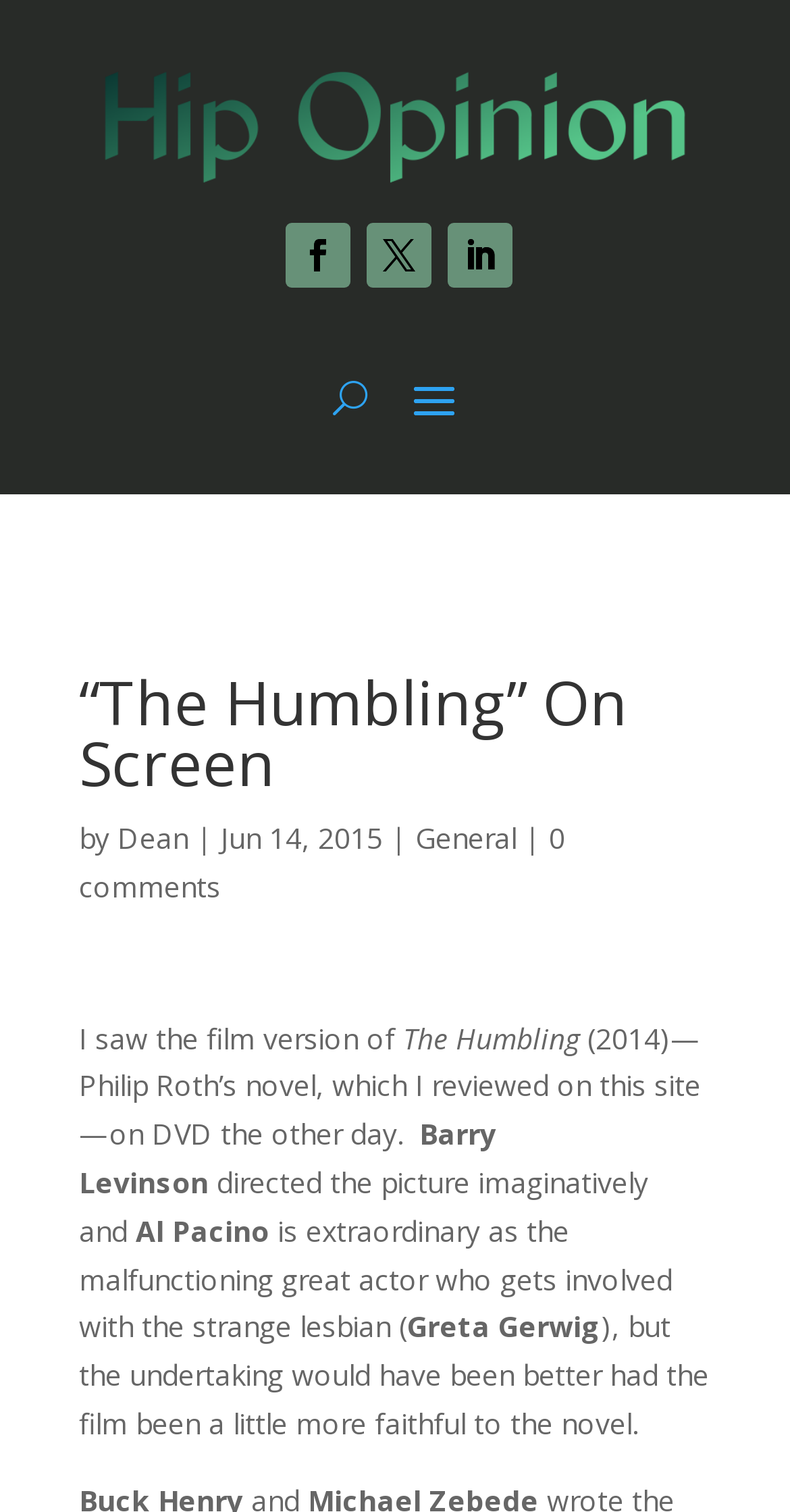Find and generate the main title of the webpage.

“The Humbling” On Screen